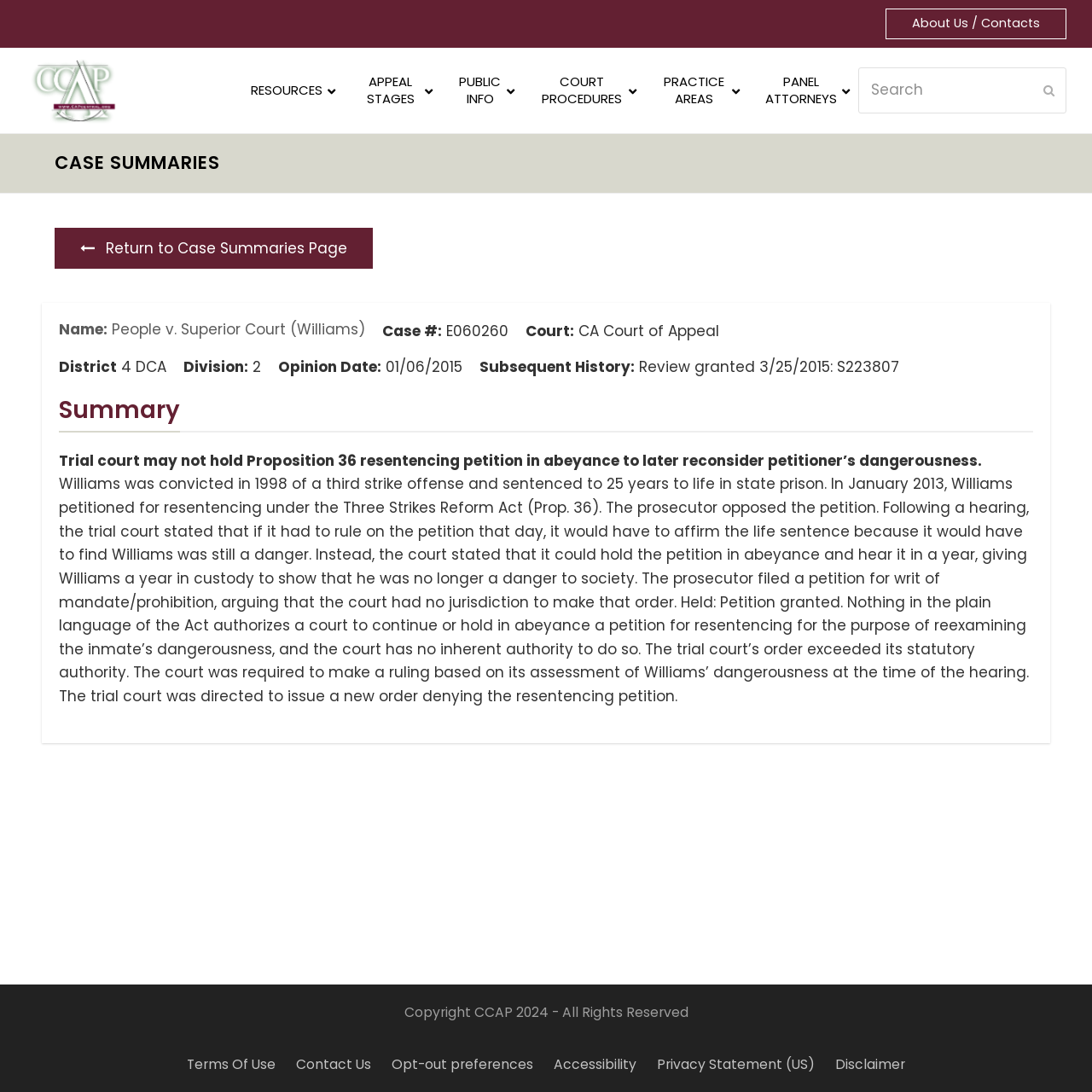What is the copyright information?
Provide a thorough and detailed answer to the question.

I found the answer by looking at the StaticText element at the bottom of the page with the copyright information.